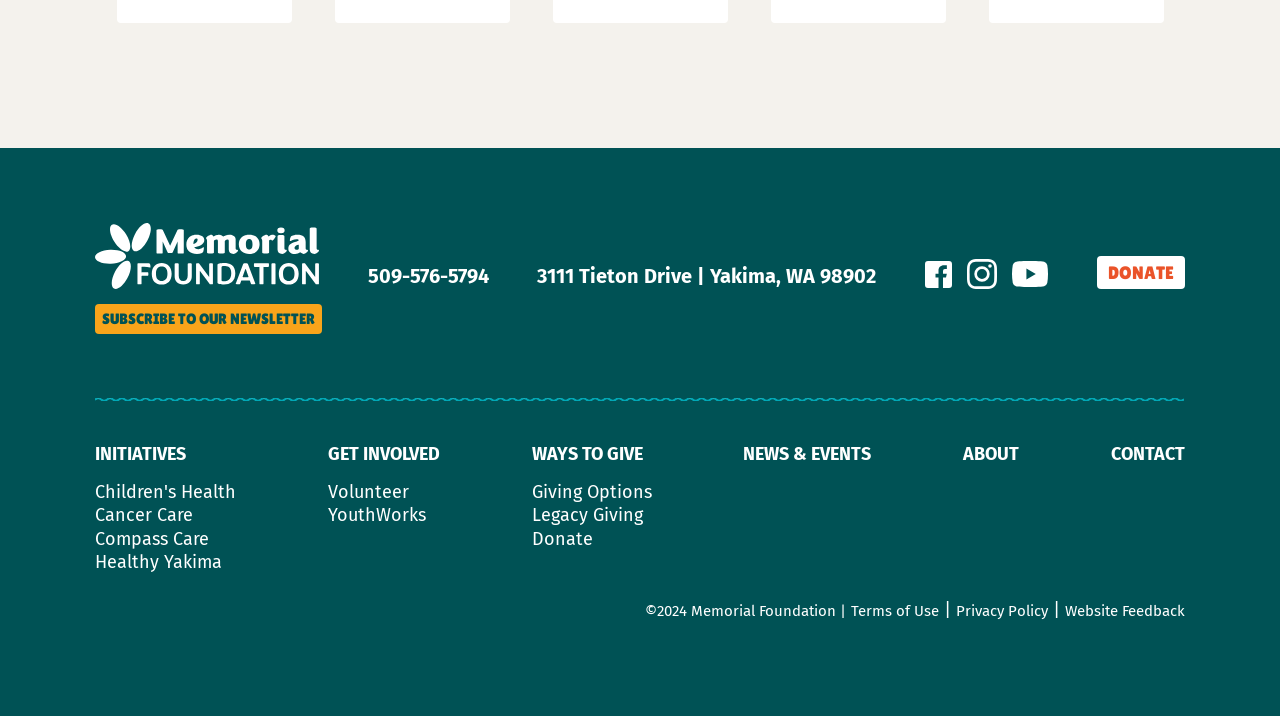What is the copyright year of the Memorial Foundation website?
Examine the image and give a concise answer in one word or a short phrase.

2024